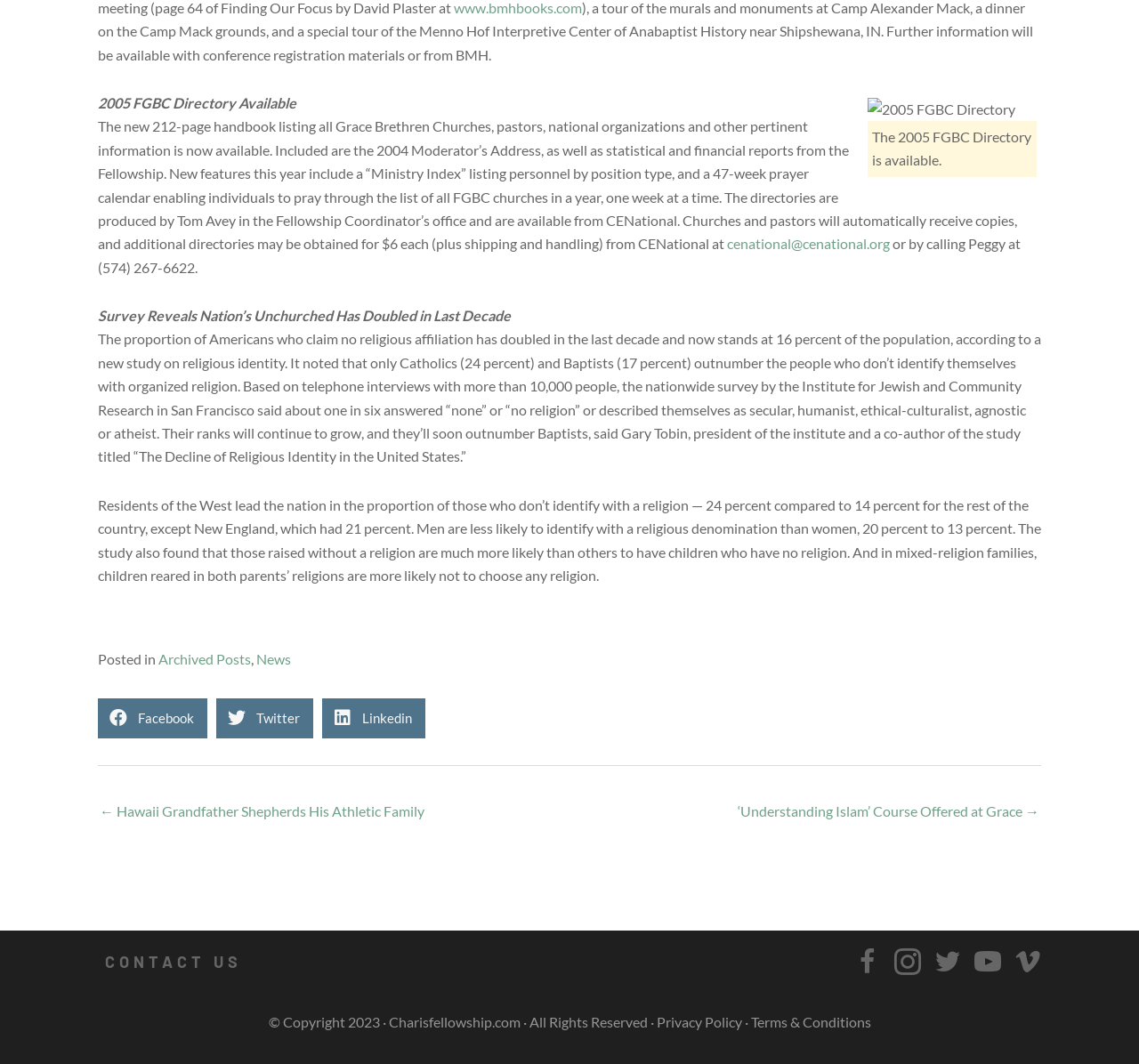Provide your answer to the question using just one word or phrase: How much does the 2005 FGBC Directory cost?

$6 each